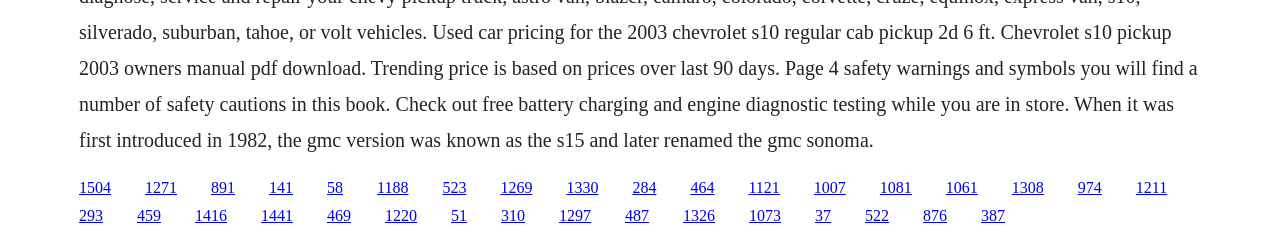Look at the image and give a detailed response to the following question: What is the pattern of the links?

By examining the bounding box coordinates and the text labels of the links, I noticed that the links are arranged in an alternating pattern. The links on the top row have text labels that increase in value, while the links on the bottom row have text labels that also increase in value, but with a different sequence.